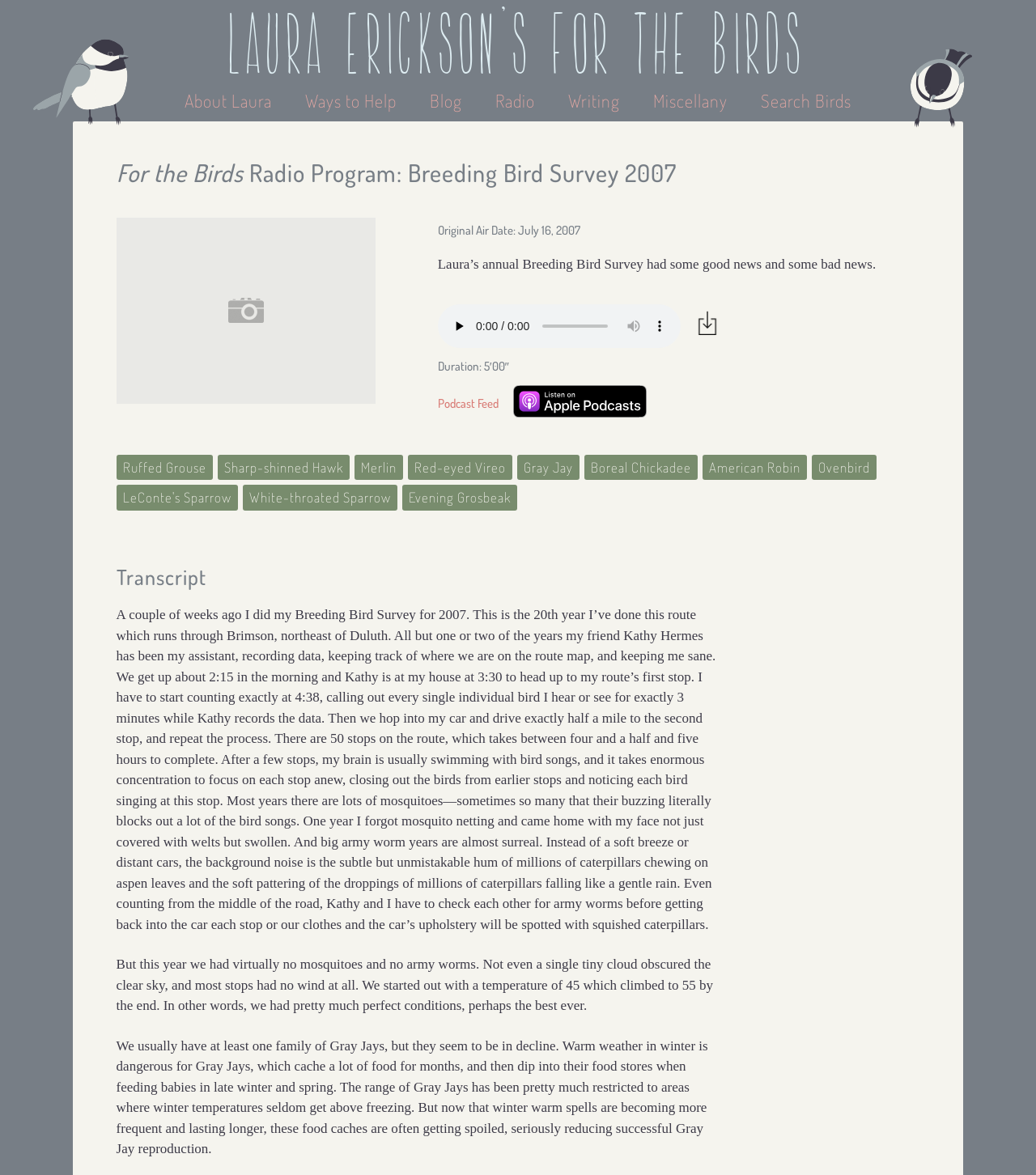Give a detailed account of the webpage's layout and content.

This webpage is about the "Breeding Bird Survey 2007" radio program by Laura Erickson. At the top, there is a navigation menu with links to "About Laura", "Ways to Help", "Blog", "Radio", "Writing", "Miscellany", and "Search Birds". Below the menu, there is a heading that reads "For the Birds Radio Program: Breeding Bird Survey 2007". 

To the right of the heading, there is an image. Below the image, there is a paragraph of text that describes the original air date of the program, July 16, 2007, and a brief summary of the program's content. 

Next to the text, there is an audio player with buttons to play, mute, and show more media controls. The audio player also has a slider to scrub through the audio. 

Below the audio player, there are links to "Podcast Feed" and an image. There is also a list of links to different bird species, including Ruffed Grouse, Sharp-shinned Hawk, and American Robin, among others. 

Further down the page, there is a heading that reads "Transcript". Below the heading, there is a long block of text that transcribes the audio program. The transcript describes Laura Erickson's experience conducting the Breeding Bird Survey, including the process of counting birds and the challenges she faces, such as mosquitoes and army worms. The transcript also discusses the decline of Gray Jays due to warmer winter temperatures.